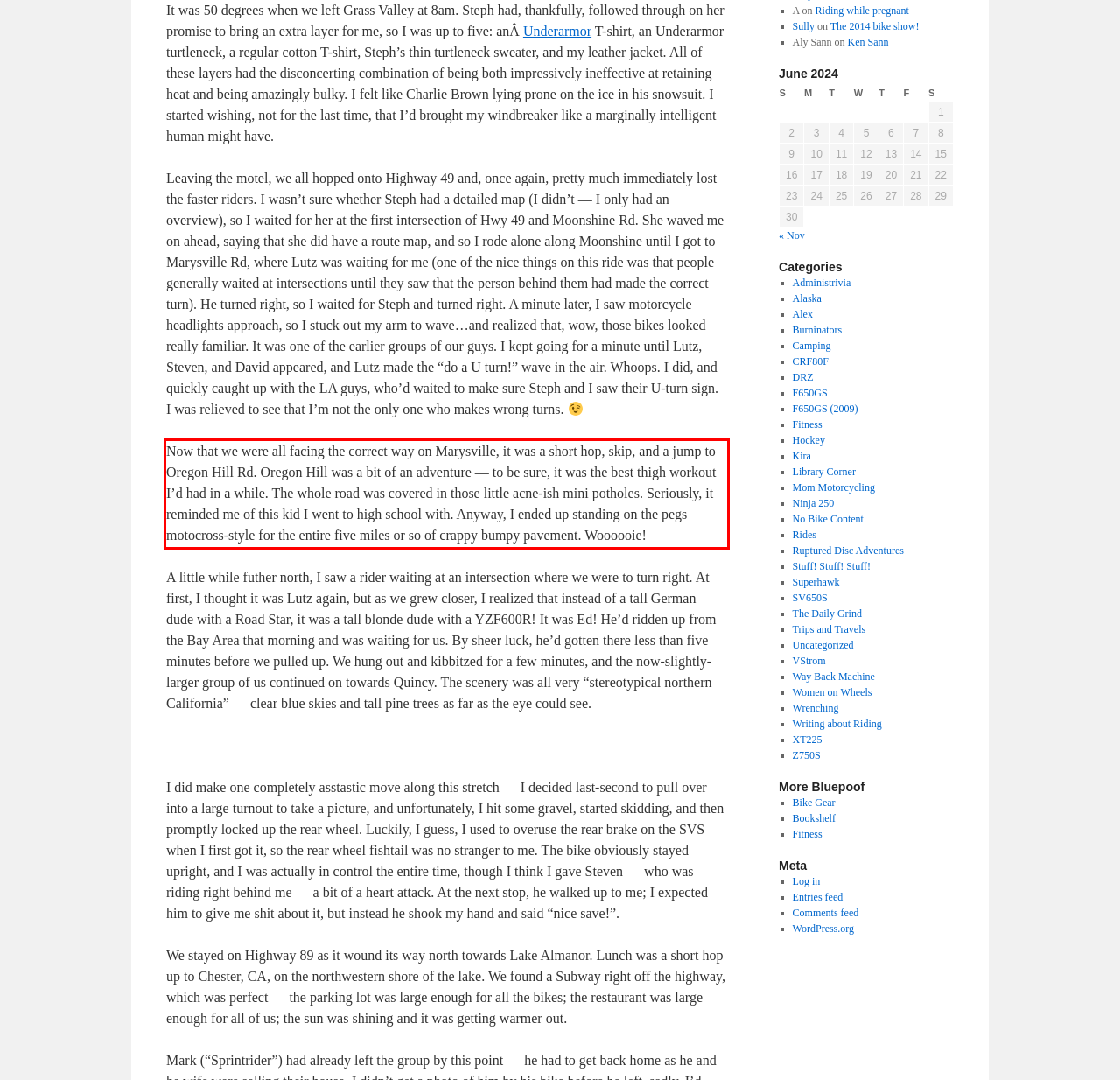Using the provided screenshot of a webpage, recognize the text inside the red rectangle bounding box by performing OCR.

Now that we were all facing the correct way on Marysville, it was a short hop, skip, and a jump to Oregon Hill Rd. Oregon Hill was a bit of an adventure — to be sure, it was the best thigh workout I’d had in a while. The whole road was covered in those little acne-ish mini potholes. Seriously, it reminded me of this kid I went to high school with. Anyway, I ended up standing on the pegs motocross-style for the entire five miles or so of crappy bumpy pavement. Woooooie!